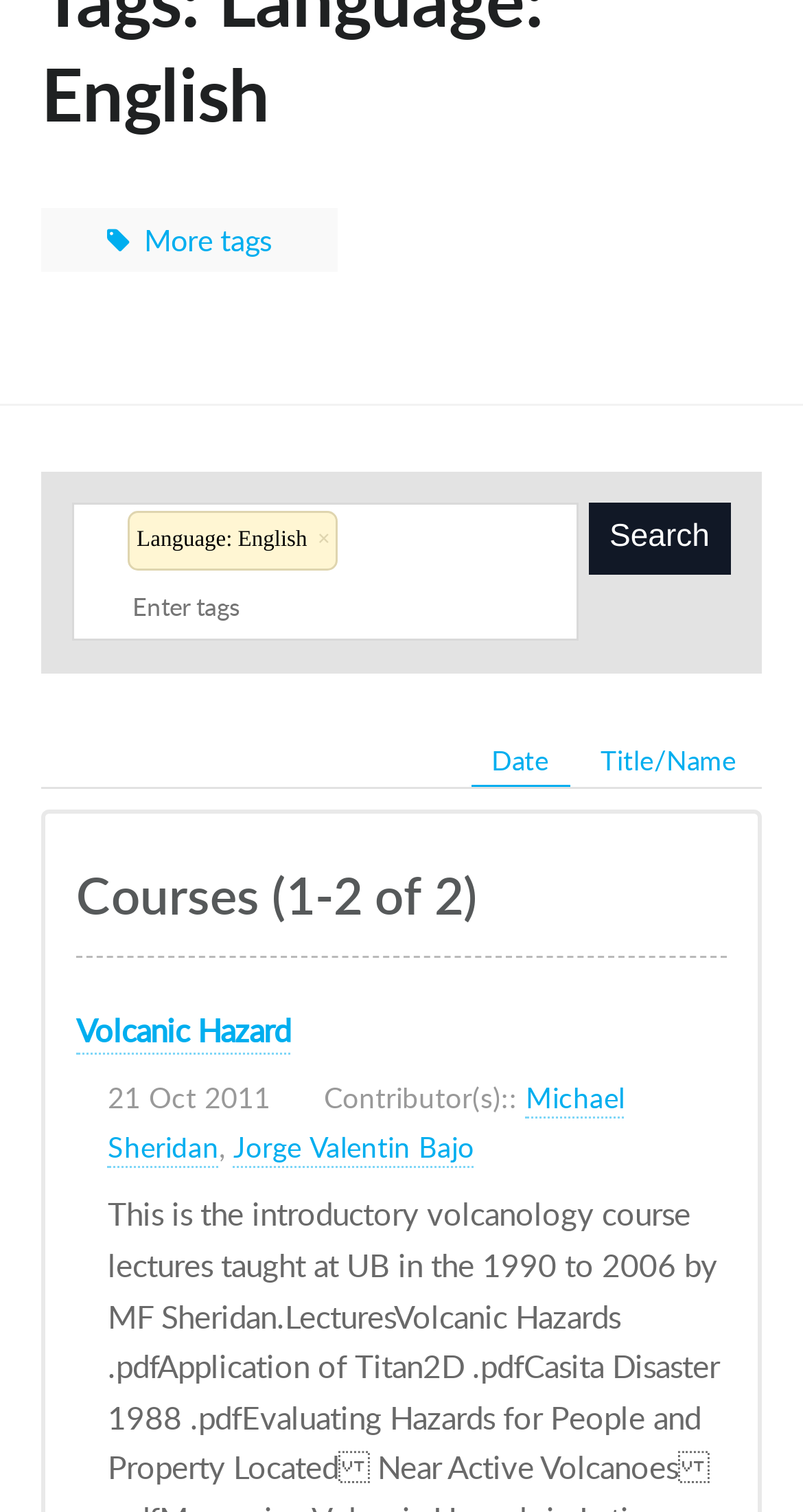Locate the bounding box of the user interface element based on this description: "More tags".

[0.051, 0.137, 0.42, 0.18]